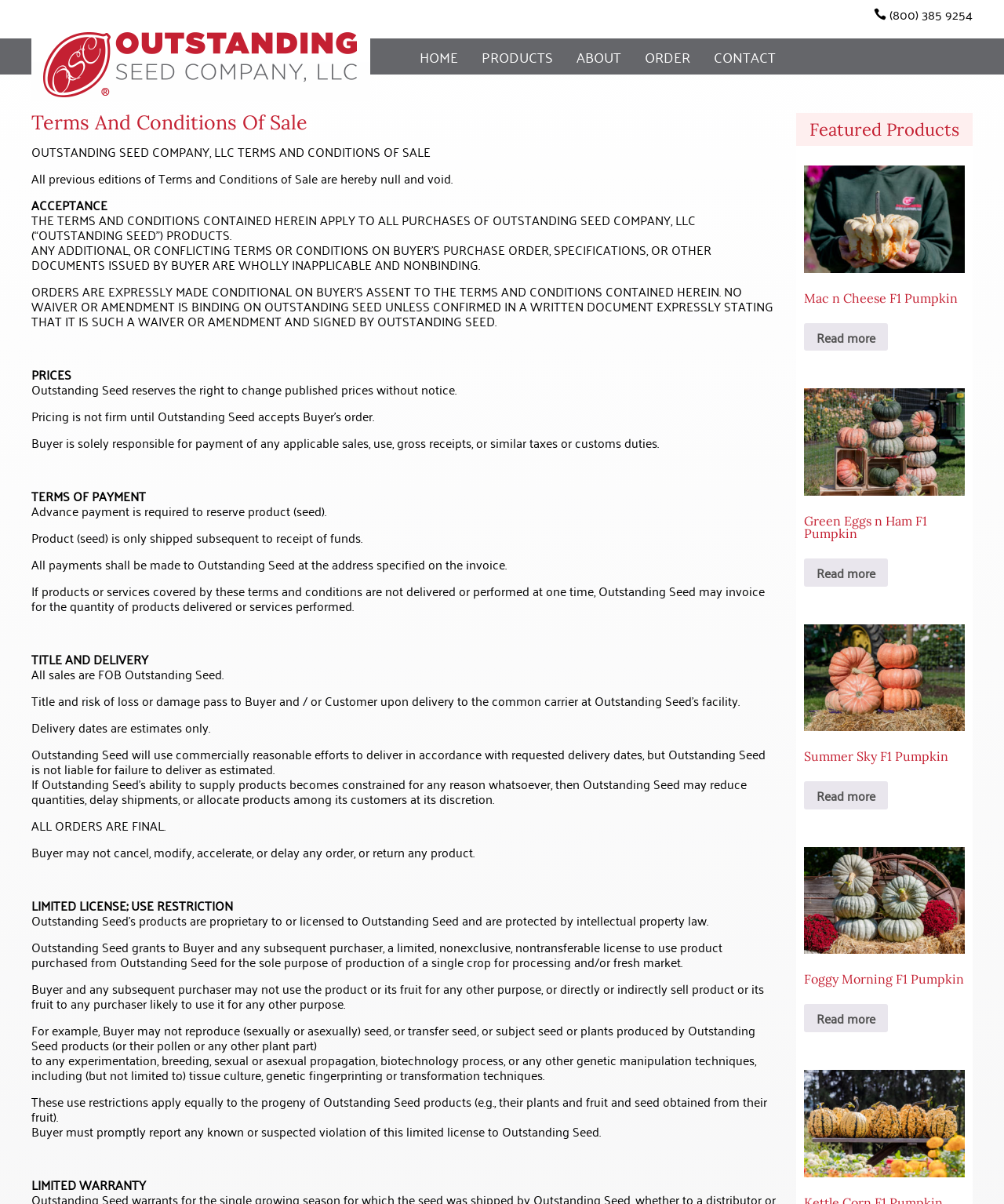Please find the bounding box coordinates of the element that you should click to achieve the following instruction: "Search for products". The coordinates should be presented as four float numbers between 0 and 1: [left, top, right, bottom].

[0.031, 0.0, 0.17, 0.014]